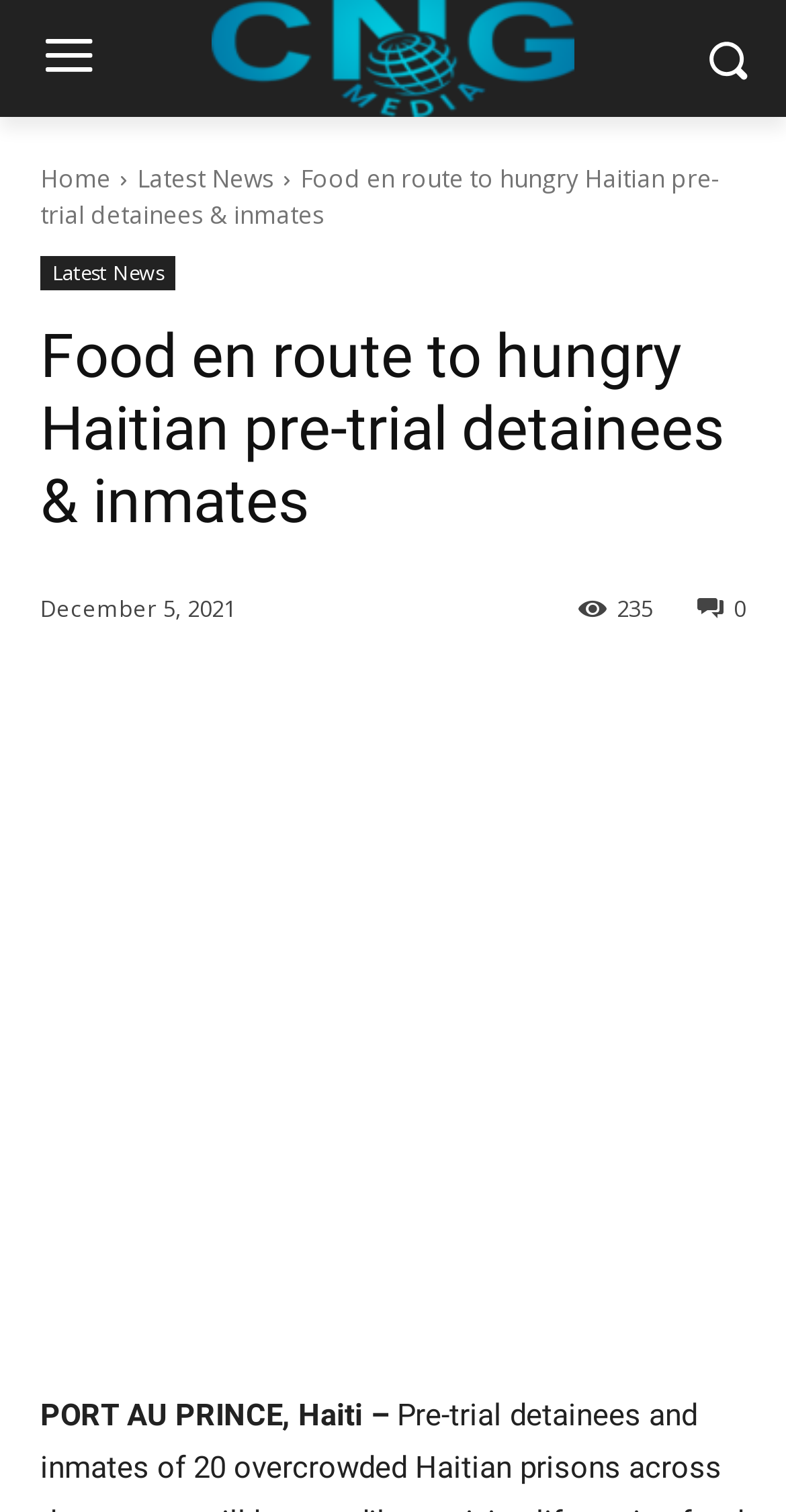Identify the bounding box coordinates for the UI element described by the following text: "title="More"". Provide the coordinates as four float numbers between 0 and 1, in the format [left, top, right, bottom].

[0.685, 0.444, 0.792, 0.498]